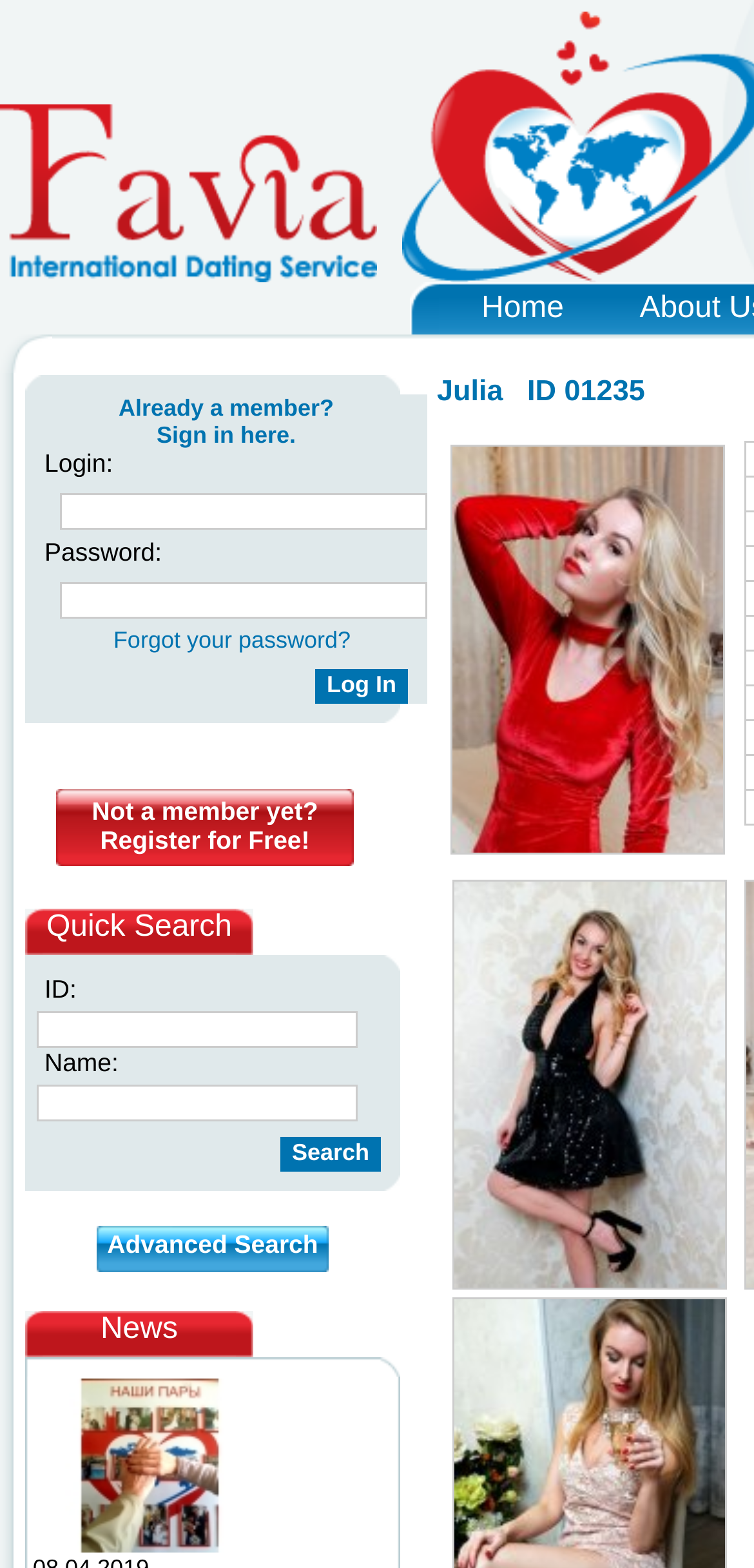Please provide the bounding box coordinates for the element that needs to be clicked to perform the following instruction: "Enter password in the login field". The coordinates should be given as four float numbers between 0 and 1, i.e., [left, top, right, bottom].

[0.079, 0.371, 0.567, 0.395]